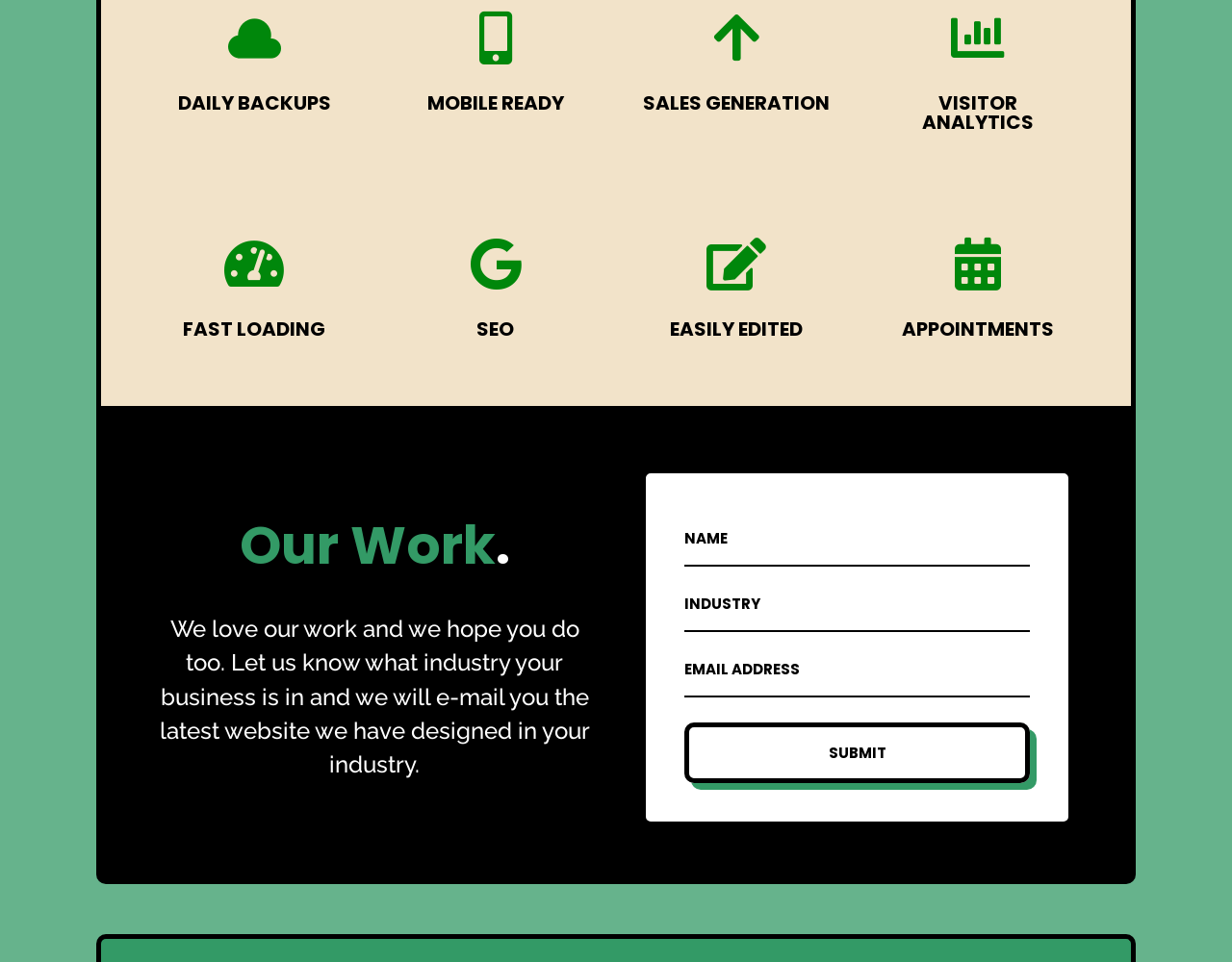Review the image closely and give a comprehensive answer to the question: What is the purpose of the form?

The purpose of the form is to get the latest website design in a specific industry, as indicated by the static text element with bounding box coordinates [0.13, 0.64, 0.479, 0.808] which says 'Let us know what industry your business is in and we will e-mail you the latest website we have designed in your industry.'